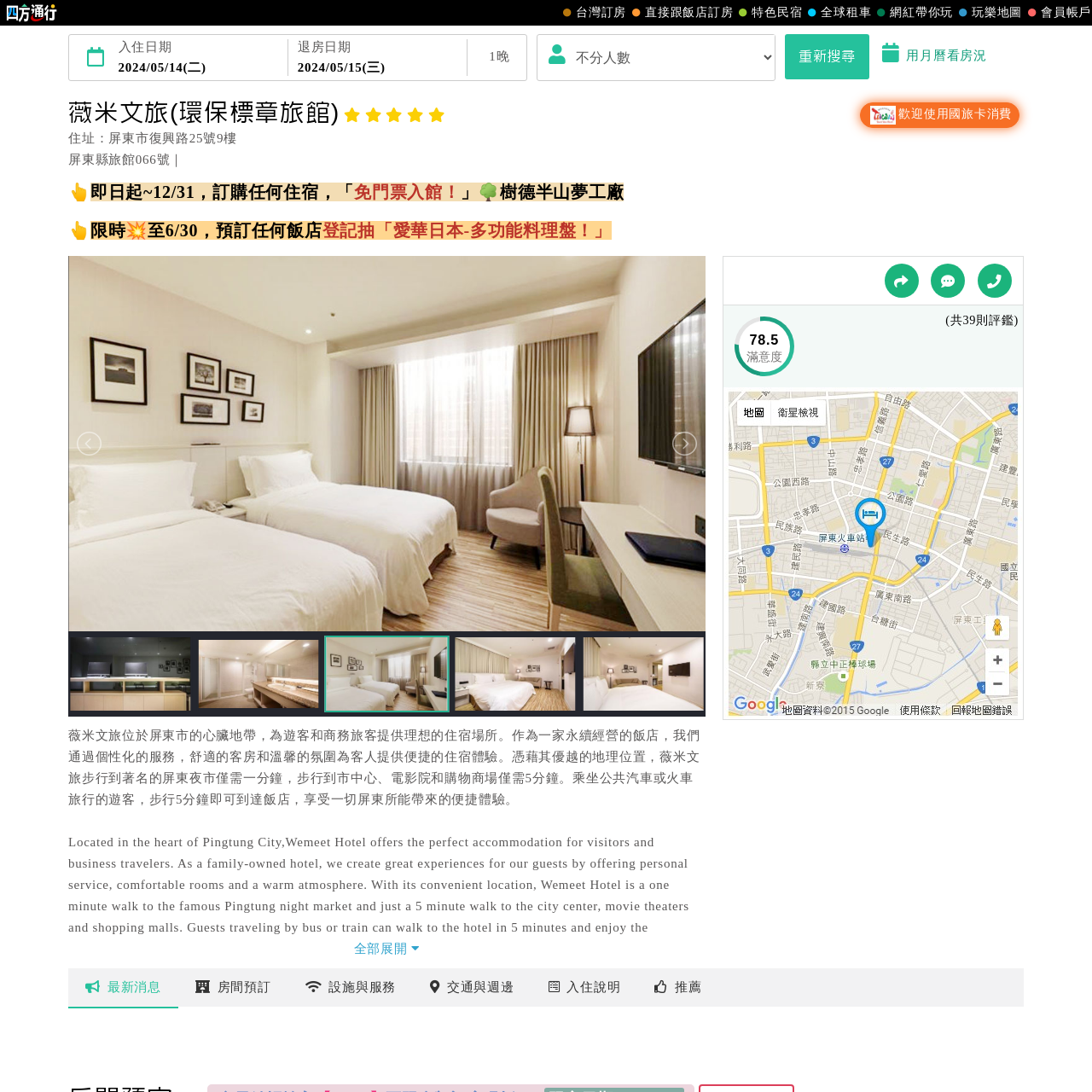Examine the red-bounded region in the image and describe it in detail.

The image showcases a logo or emblem representing "Wemeet Hotel," a sustainable lodging establishment located in the heart of Pingtung City, Taiwan. This logo reflects the hotel's commitment to providing personalized service, comfortable accommodations, and a warm atmosphere for both leisure and business travelers. The hotel is strategically situated just a minute's walk from the famous Pingtung night market, making it an ideal choice for visitors eager to explore local attractions and enjoy the vibrant culture of the area.